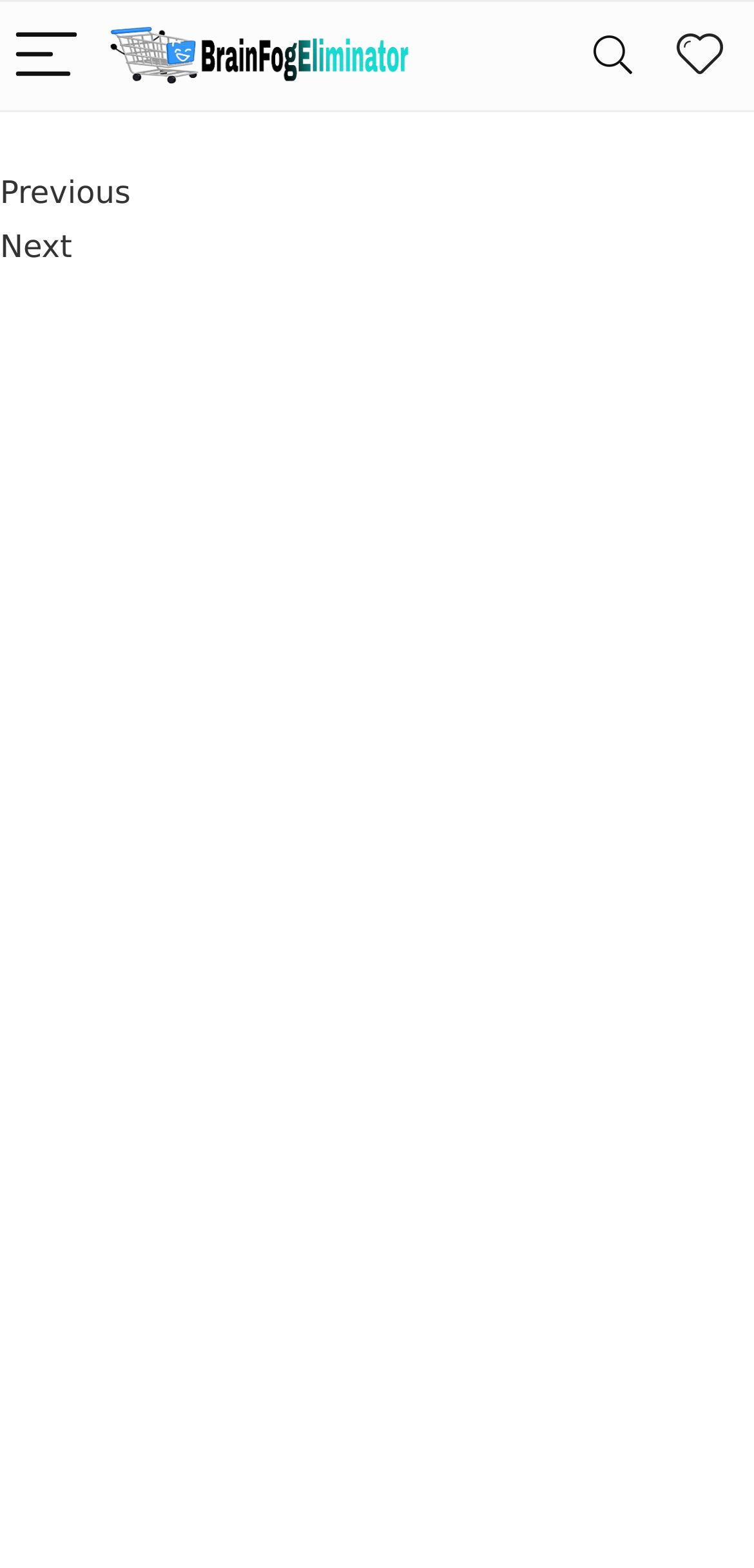Respond to the question with just a single word or phrase: 
How many pagination links are there?

2